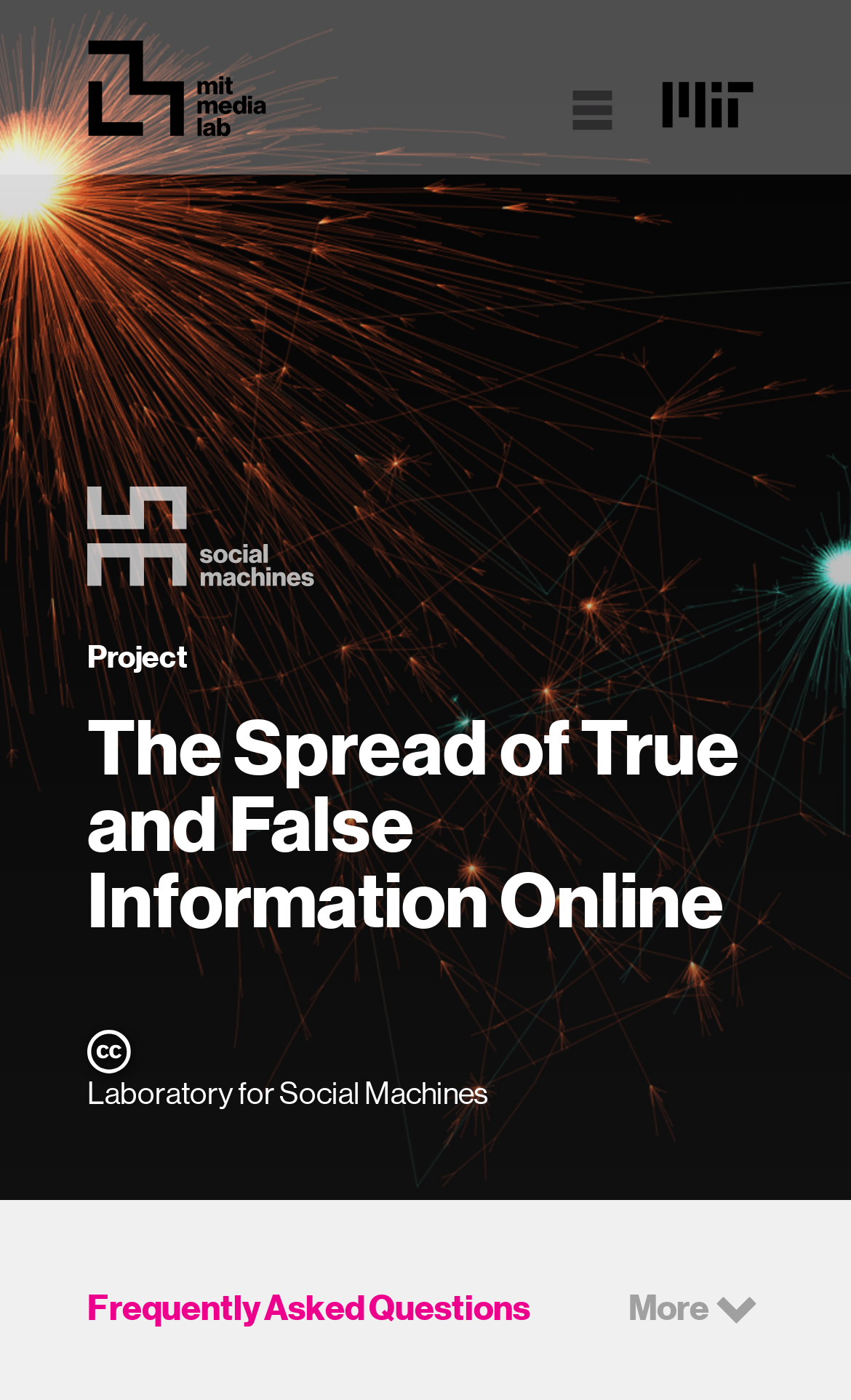What is the name of the laboratory?
Give a detailed response to the question by analyzing the screenshot.

I found the answer by looking at the static text element located at [0.103, 0.768, 0.574, 0.793] which contains the text 'Laboratory for Social Machines'.